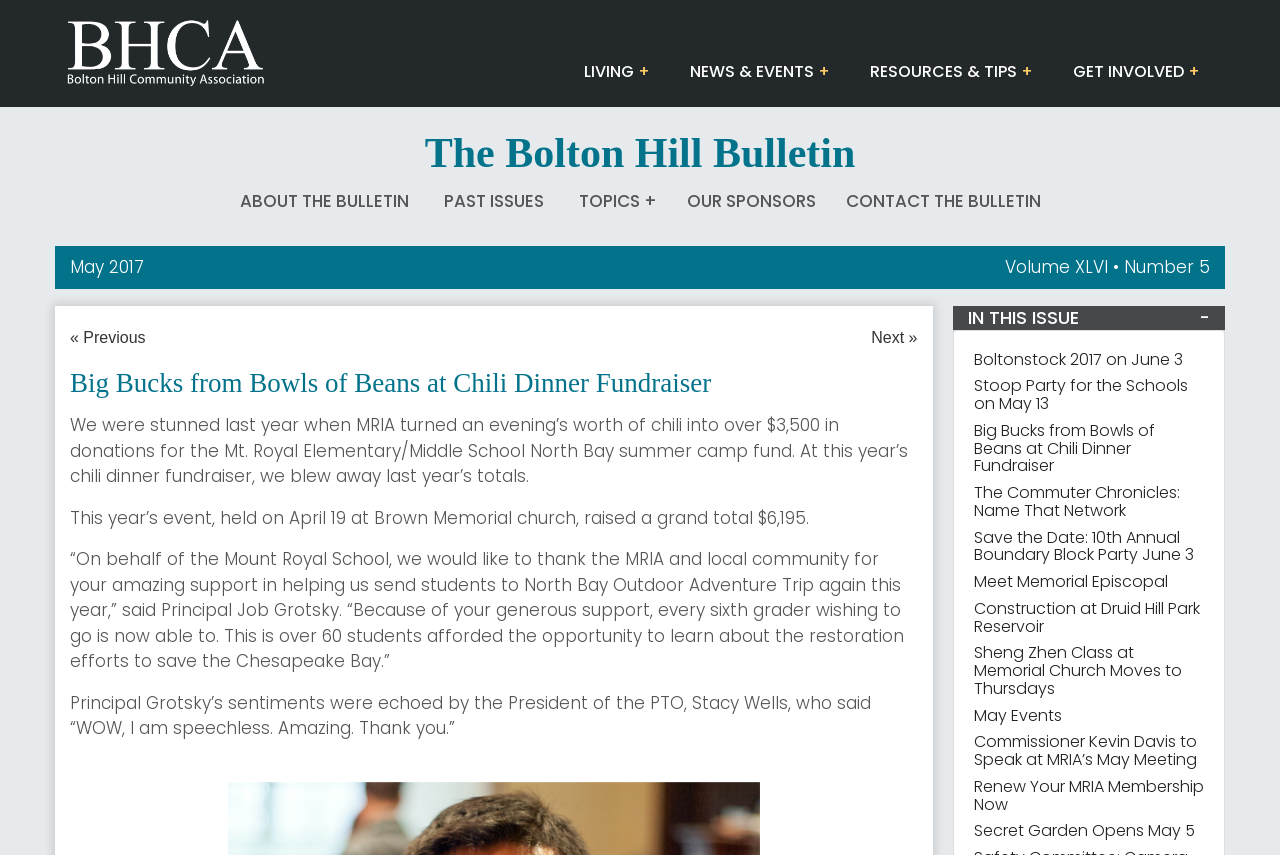Please identify the bounding box coordinates of the element I need to click to follow this instruction: "View the article about the chili dinner fundraiser".

[0.761, 0.49, 0.902, 0.558]